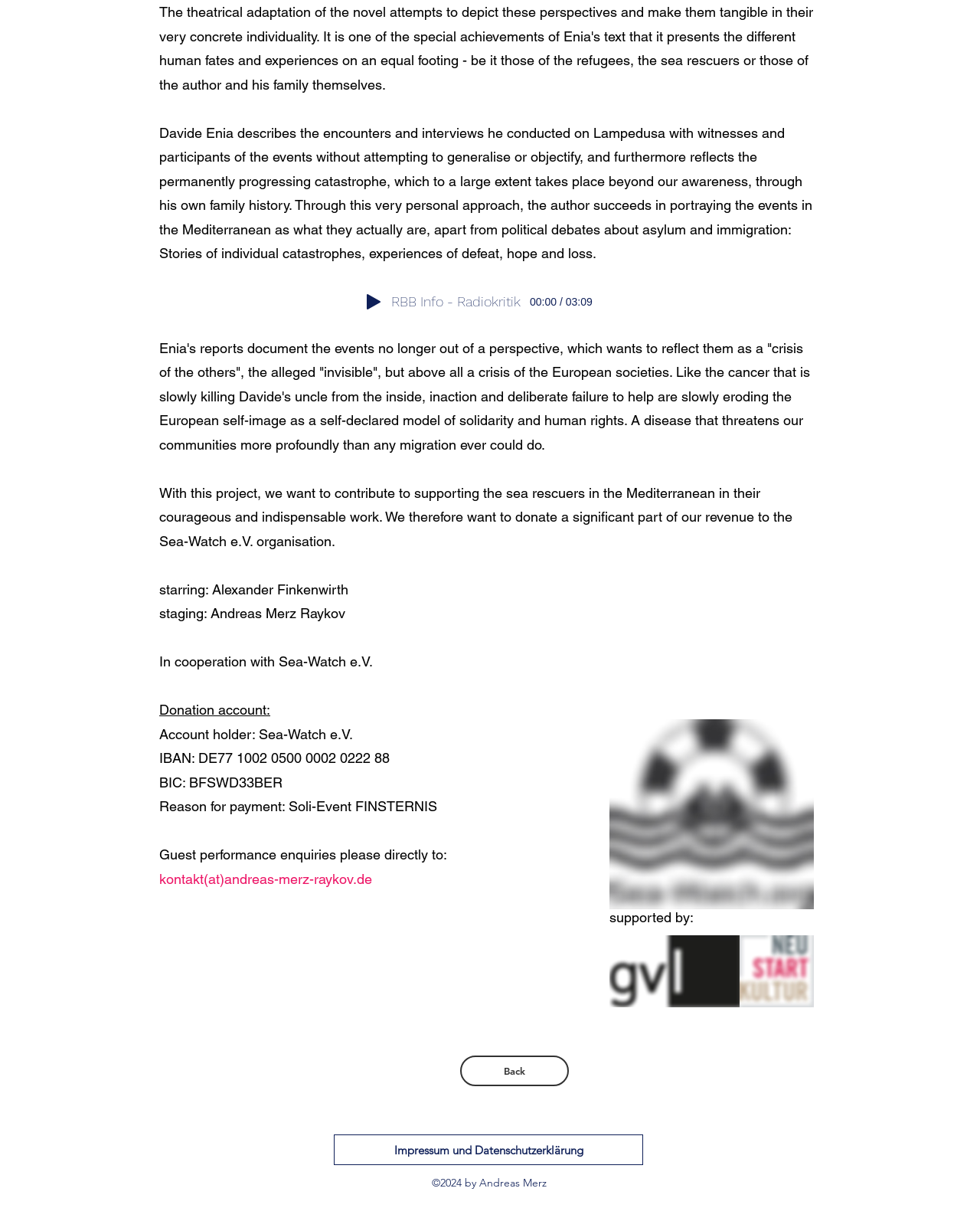Respond to the question below with a concise word or phrase:
What is the duration of the video?

03:09